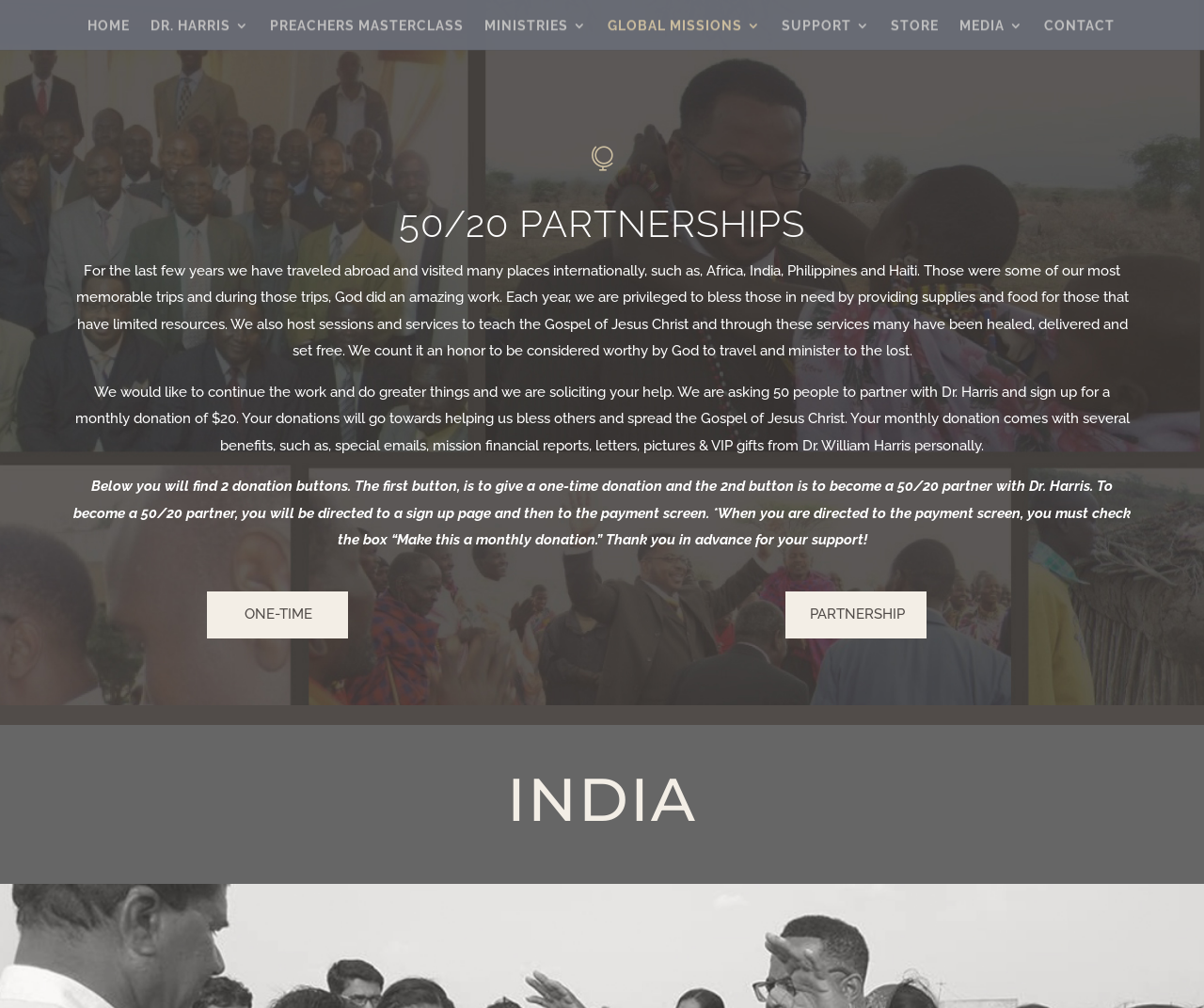Determine the bounding box for the described HTML element: "INDIA". Ensure the coordinates are four float numbers between 0 and 1 in the format [left, top, right, bottom].

[0.421, 0.757, 0.579, 0.83]